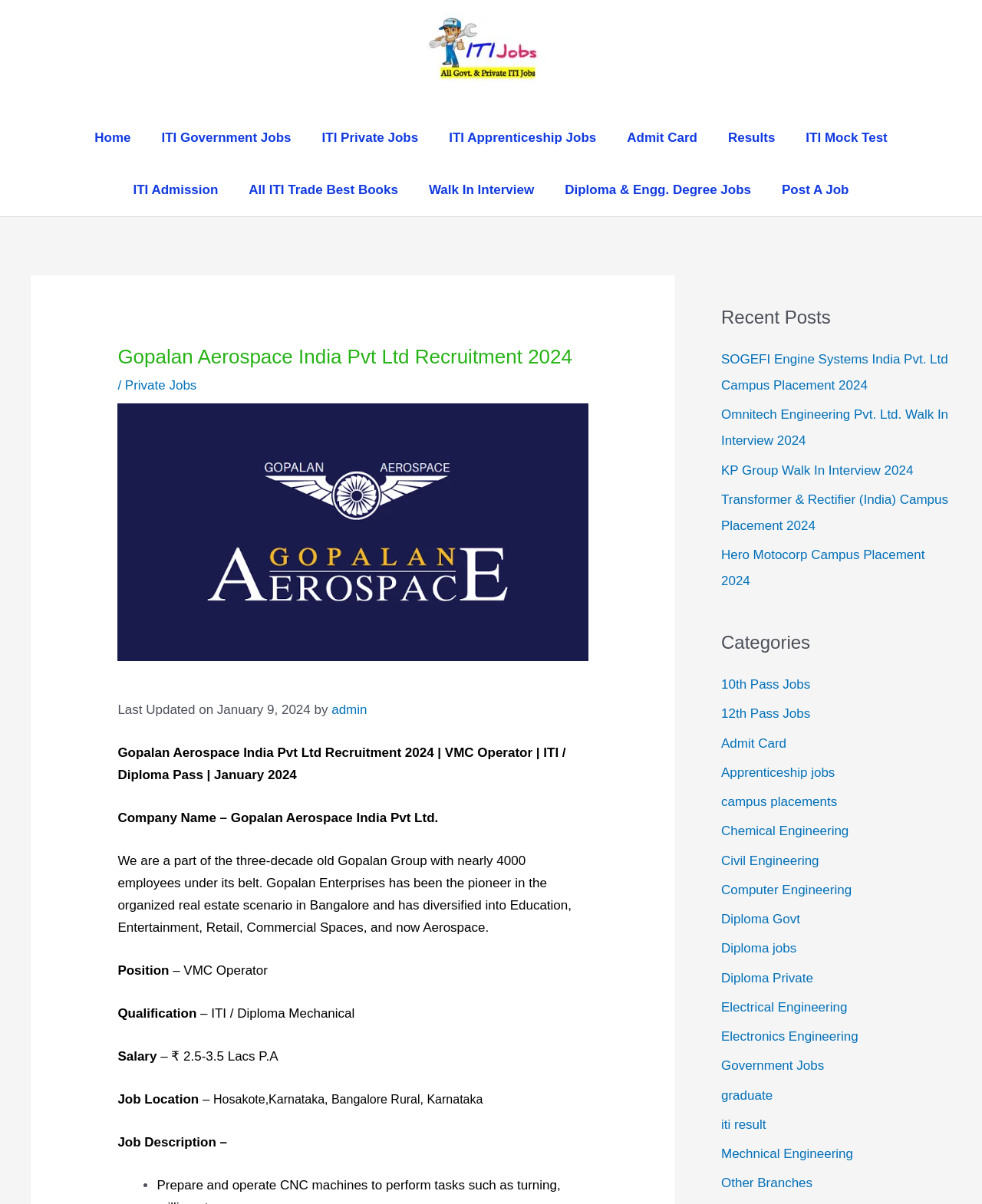Specify the bounding box coordinates of the region I need to click to perform the following instruction: "Apply for SOGEFI Engine Systems India Pvt. Ltd Campus Placement 2024". The coordinates must be four float numbers in the range of 0 to 1, i.e., [left, top, right, bottom].

[0.734, 0.292, 0.965, 0.326]